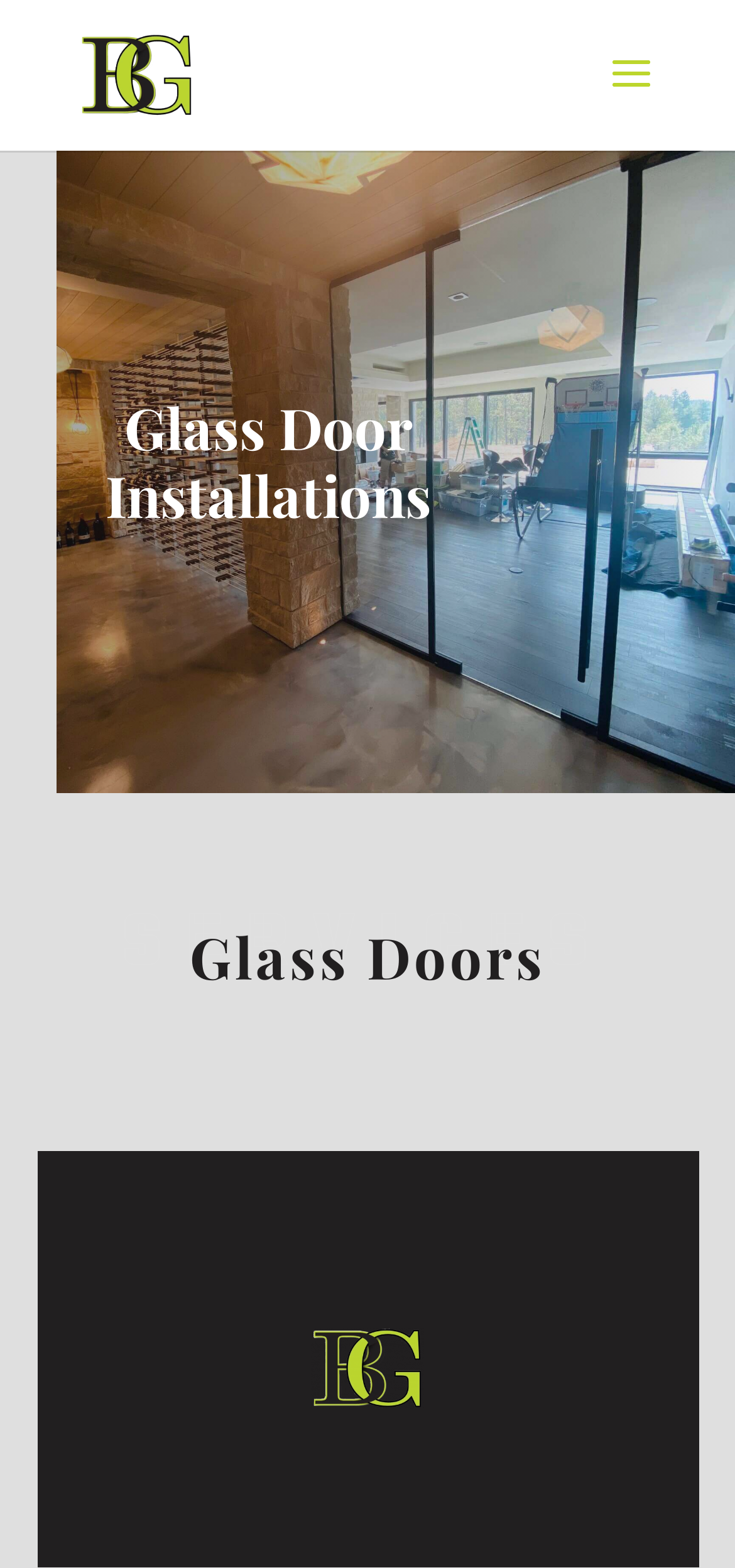Find the bounding box coordinates for the HTML element described as: "alt="Baron Glass"". The coordinates should consist of four float values between 0 and 1, i.e., [left, top, right, bottom].

[0.108, 0.034, 0.264, 0.057]